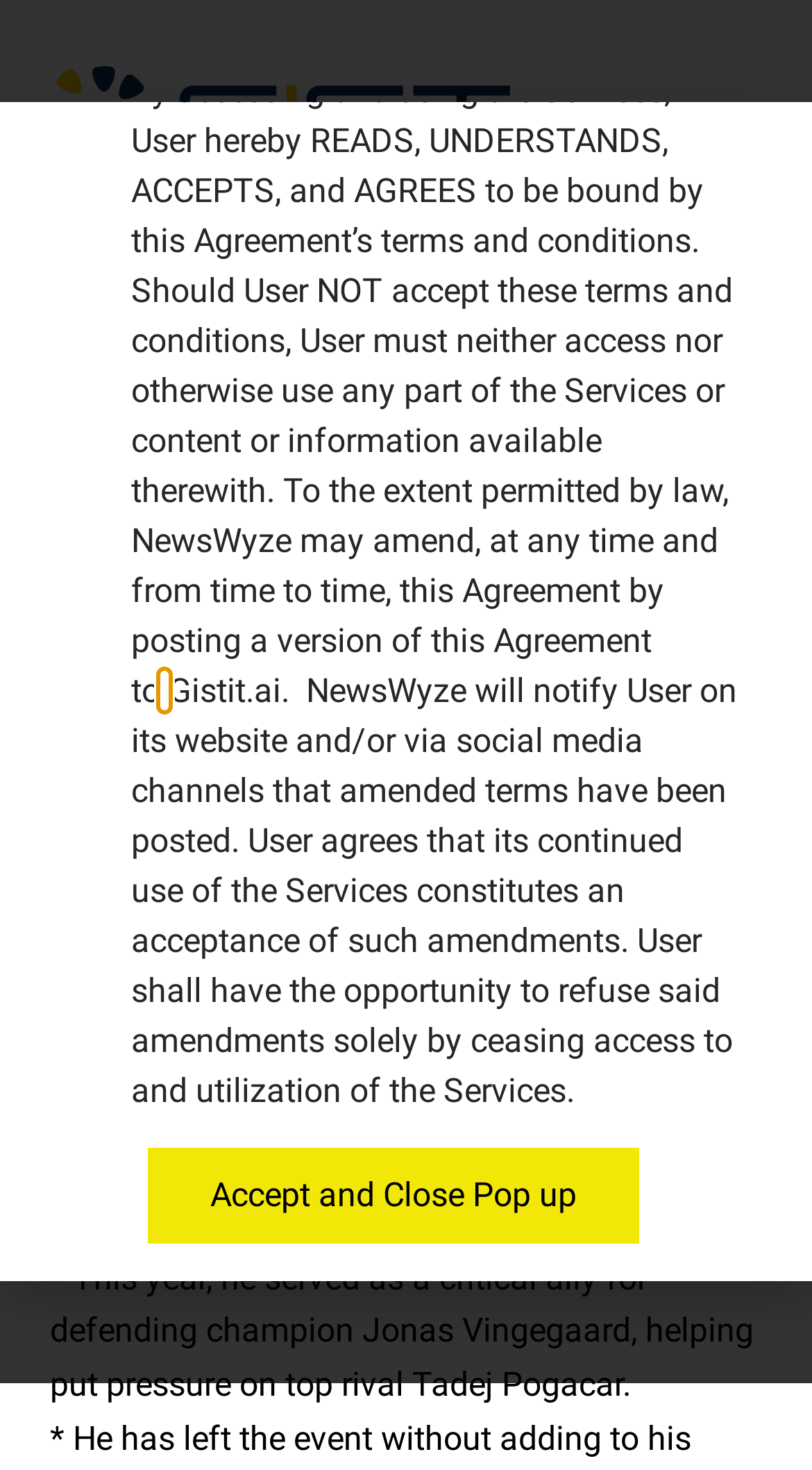Please determine the bounding box of the UI element that matches this description: parent_node: Acceptance of Terms.. The coordinates should be given as (top-left x, top-left y, bottom-right x, bottom-right y), with all values between 0 and 1.

[0.197, 0.456, 0.208, 0.483]